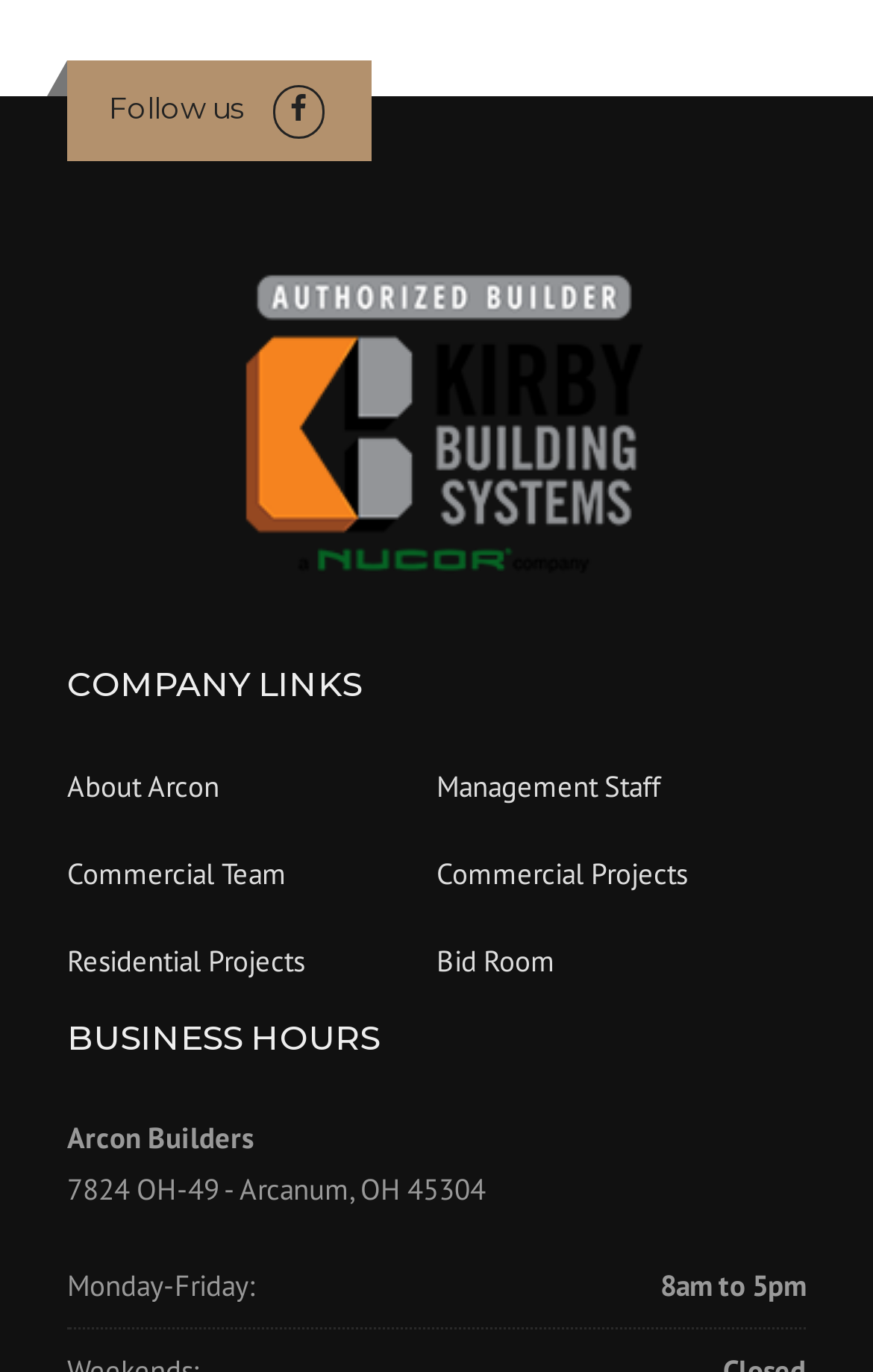Locate the bounding box of the UI element defined by this description: "parent_node: Follow us title="Facebook"". The coordinates should be given as four float numbers between 0 and 1, formatted as [left, top, right, bottom].

[0.312, 0.065, 0.372, 0.093]